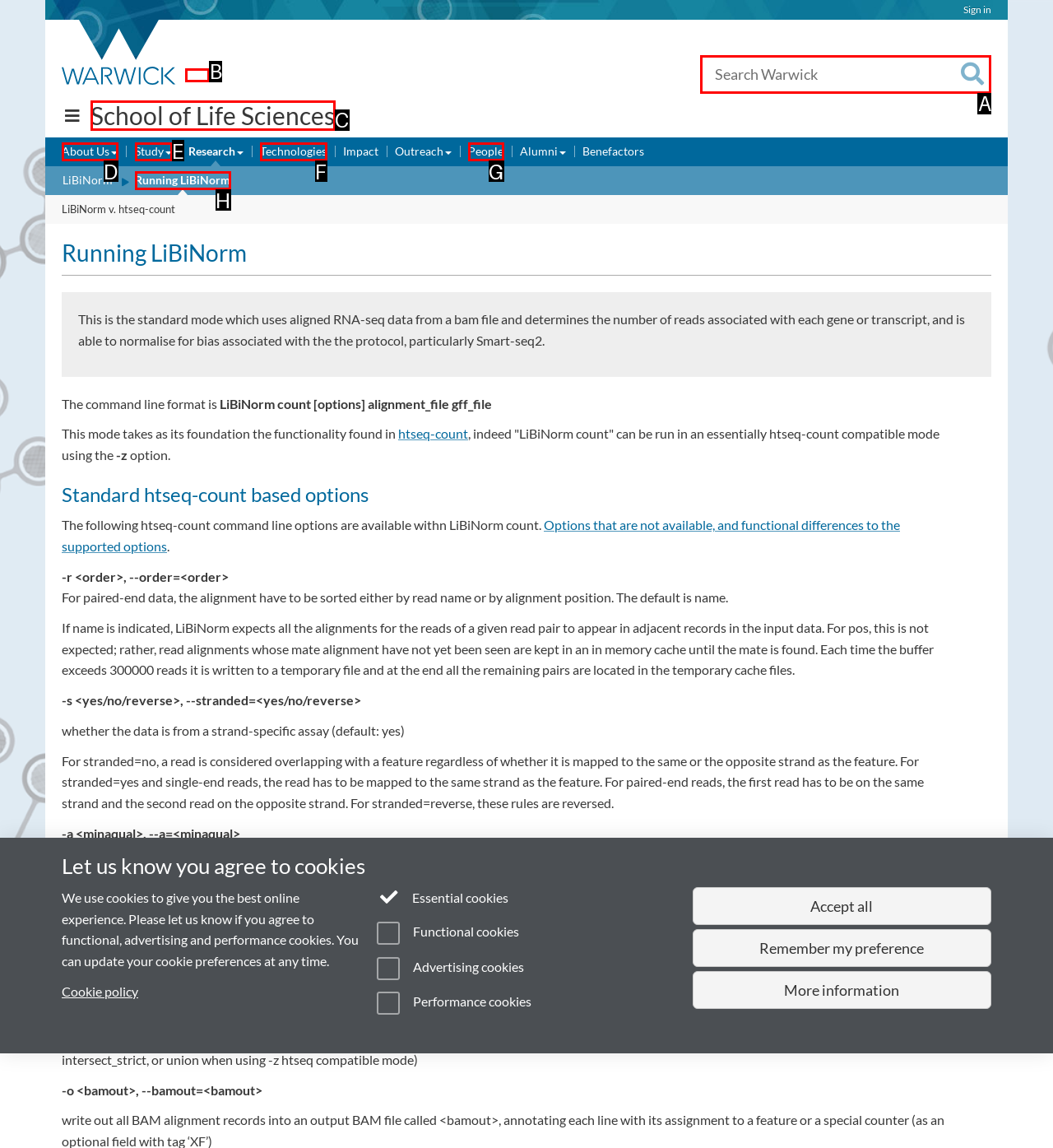Select the letter of the UI element you need to click to complete this task: Click on Study.

B